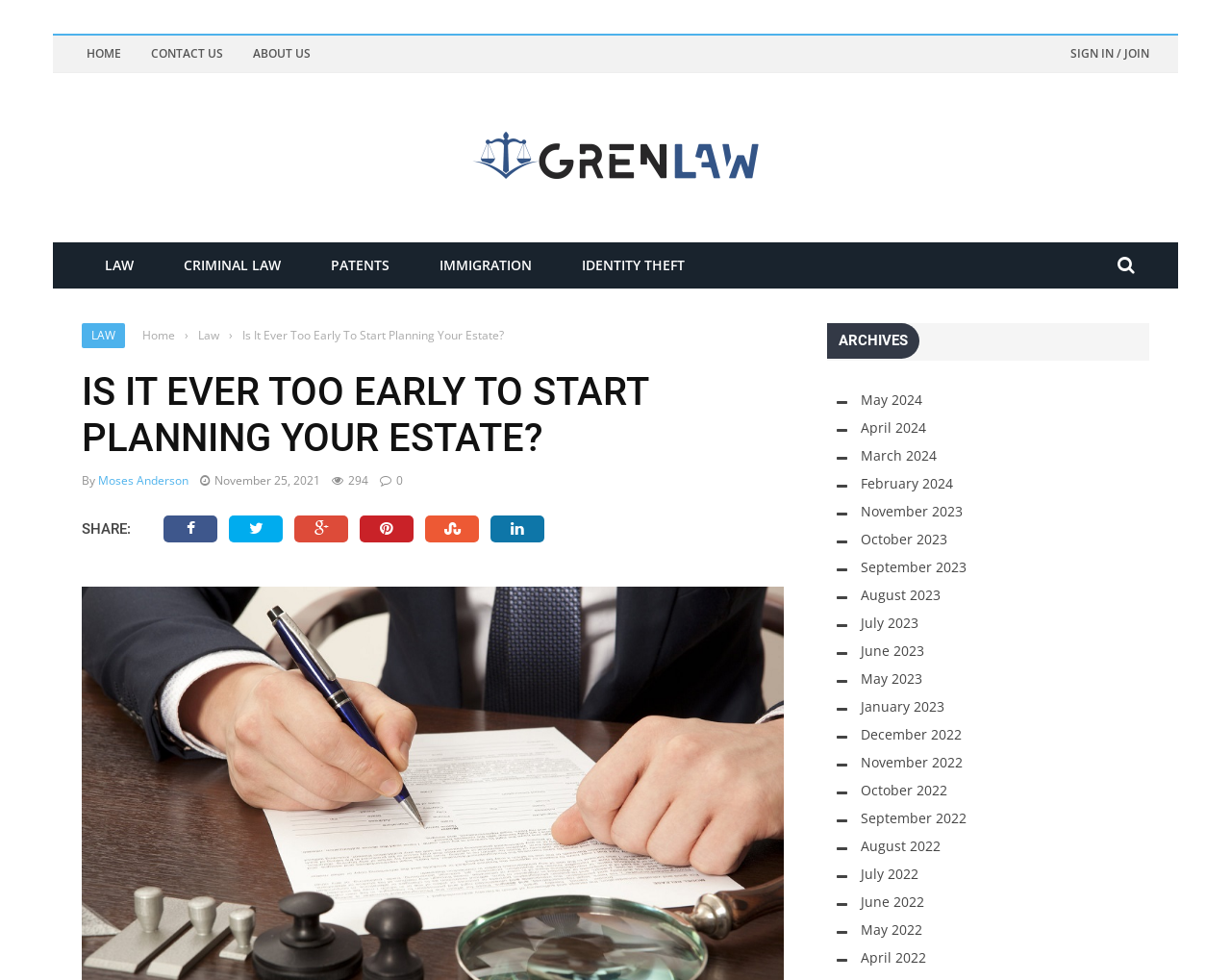What is the purpose of the 'ARCHIVES' section?
Please provide a single word or phrase as your answer based on the image.

Accessing past articles